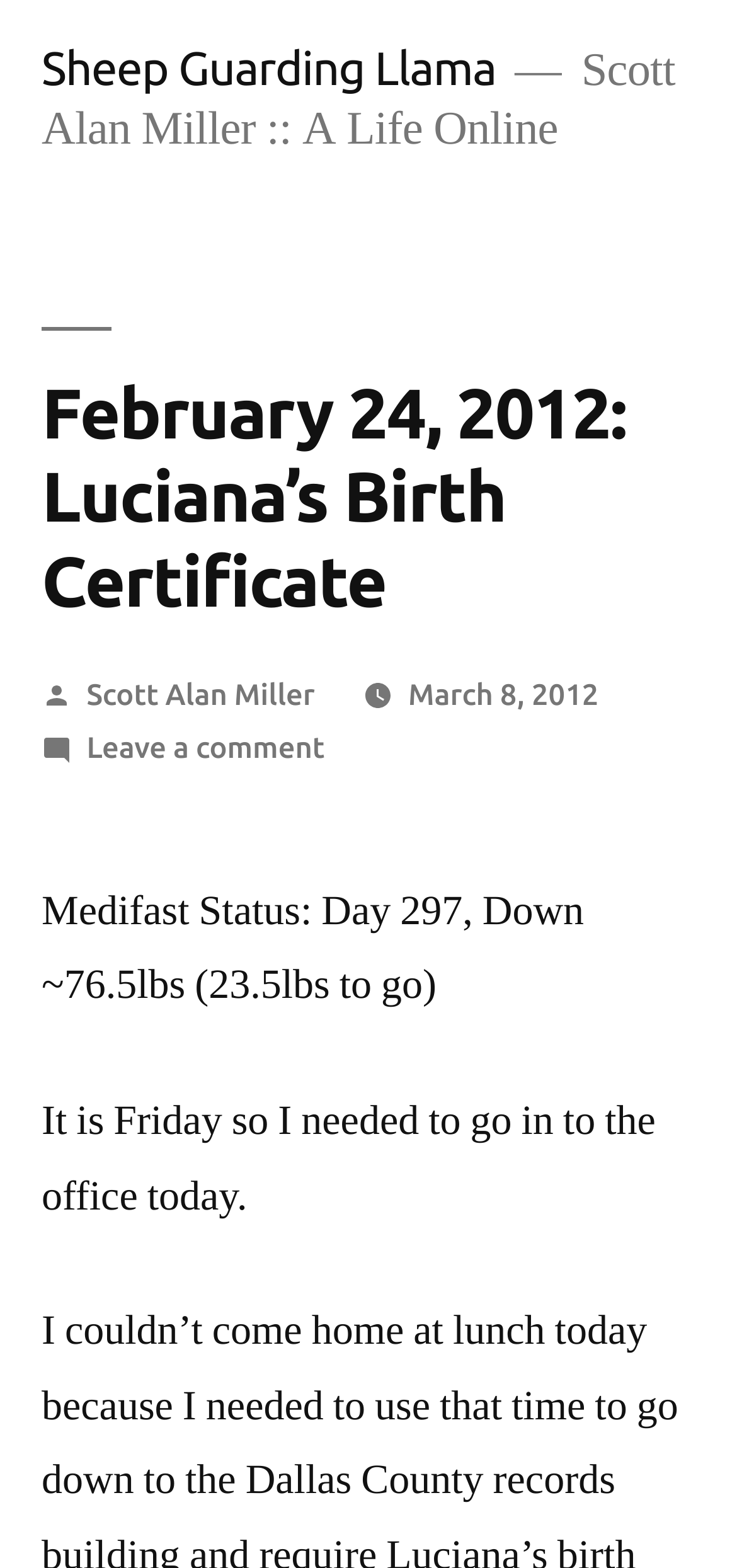Find the bounding box coordinates of the UI element according to this description: "March 8, 2012March 9, 2012".

[0.554, 0.431, 0.812, 0.453]